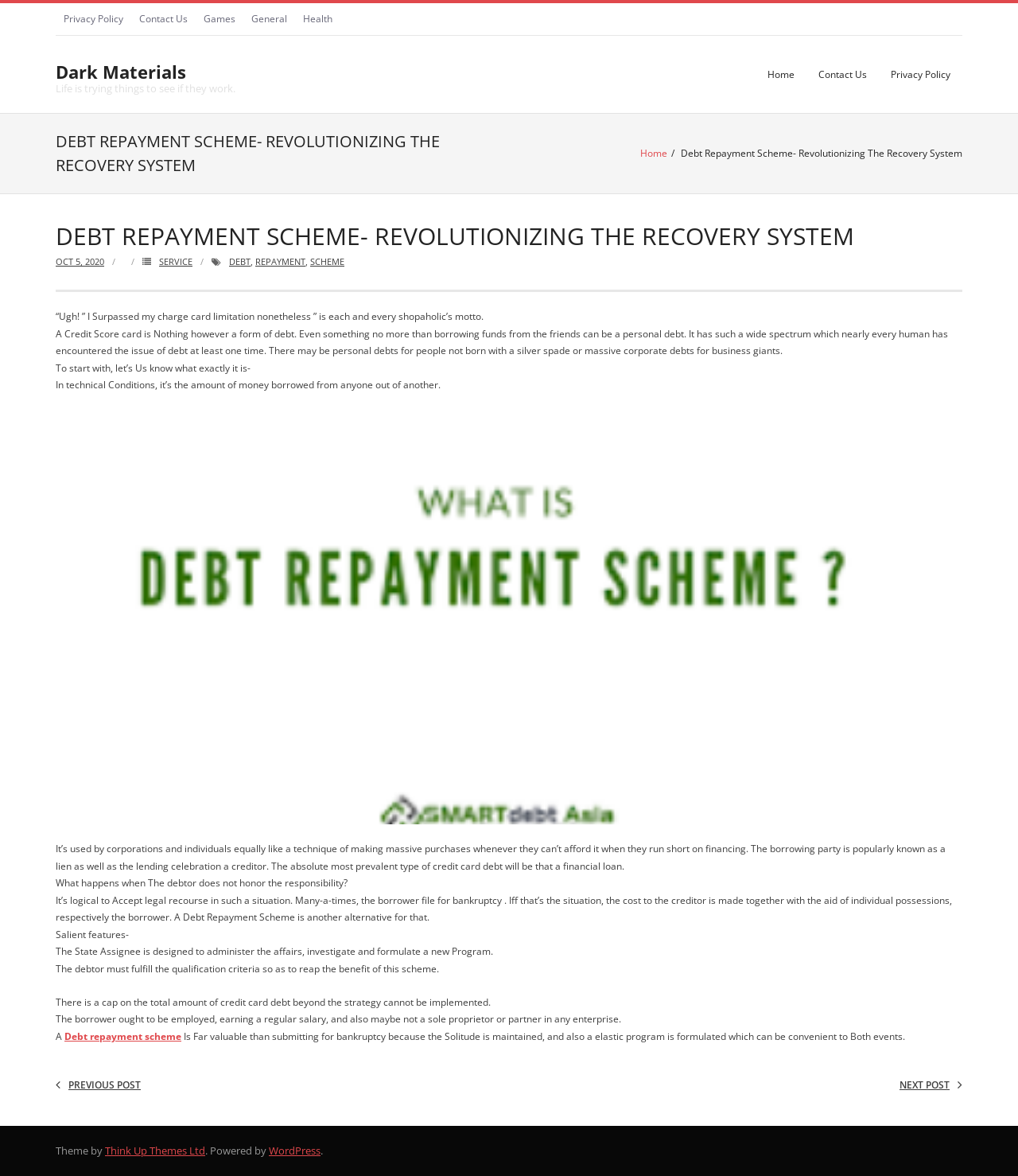Look at the image and write a detailed answer to the question: 
What is the purpose of a Debt Repayment Scheme?

The purpose of a Debt Repayment Scheme is to formulate a new program for the debtor, as stated in the webpage, where the State Assignee is designed to administer the affairs, investigate and formulate a new Program.